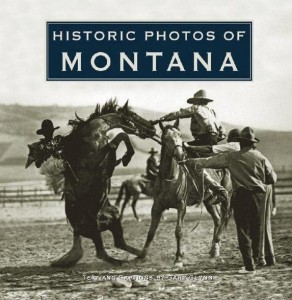Carefully observe the image and respond to the question with a detailed answer:
What is the primary subject of the photograph on the book cover?

The caption describes the photograph on the book cover as a lively scene of cowboys engaging with horses, which indicates that the primary subject of the photograph is cowboys and horses.